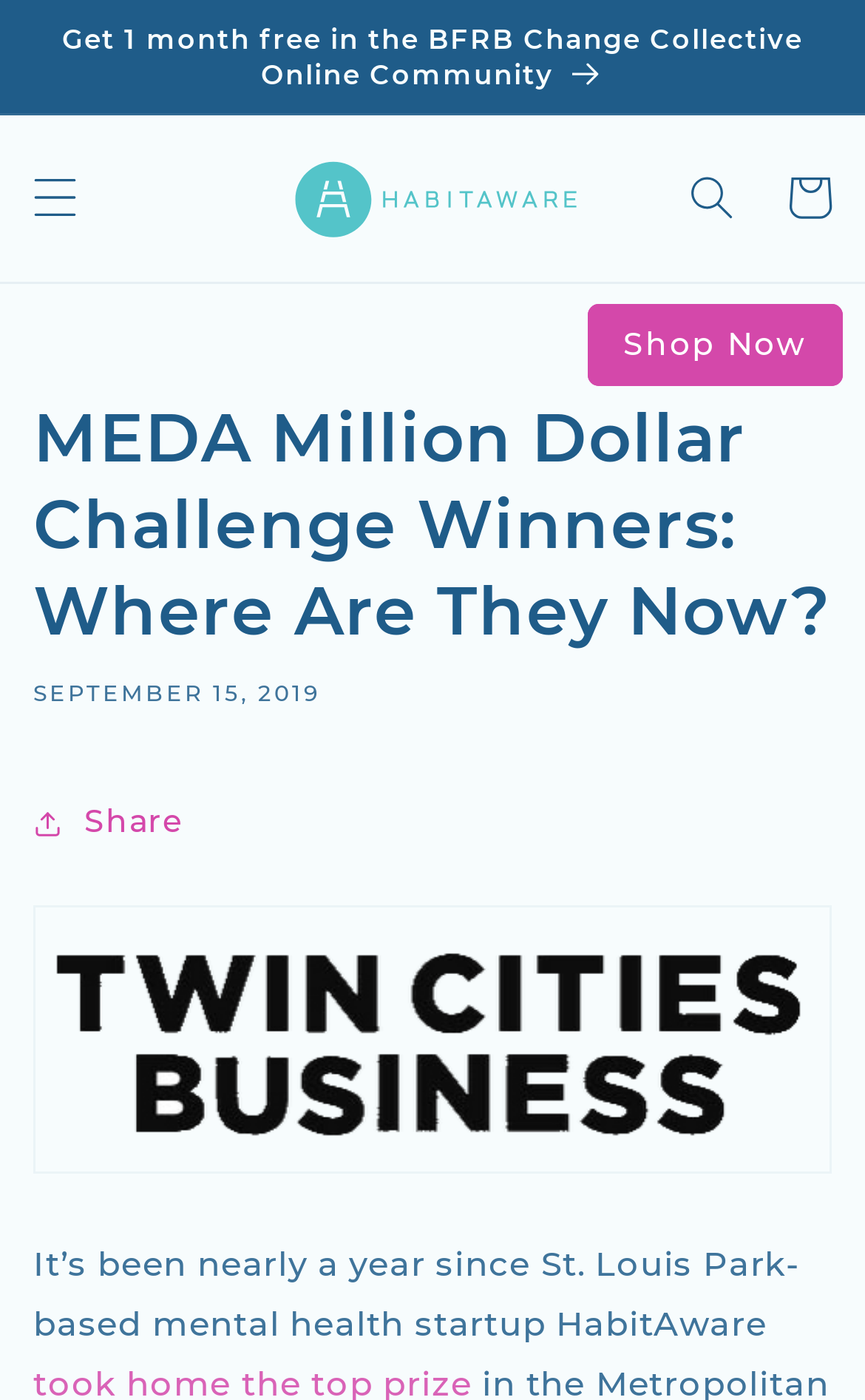Locate the bounding box of the UI element described in the following text: "parent_node: Shop Now".

[0.269, 0.083, 0.731, 0.201]